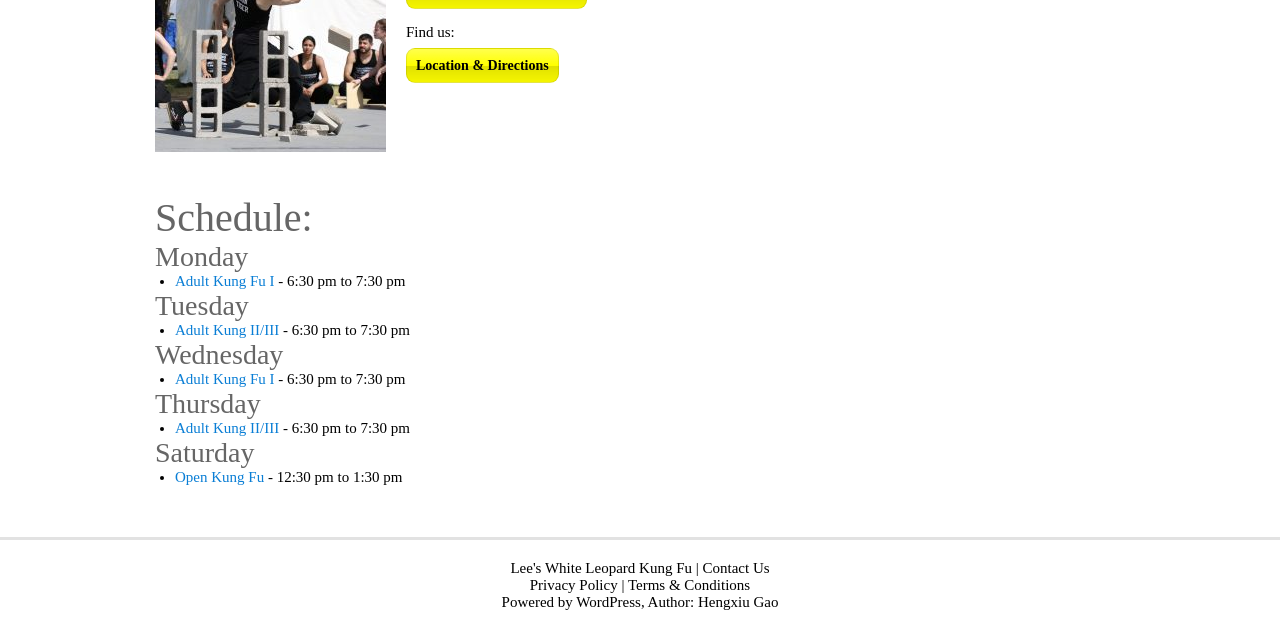Find the bounding box coordinates of the area to click in order to follow the instruction: "Check Monday's schedule".

[0.121, 0.381, 0.879, 0.432]